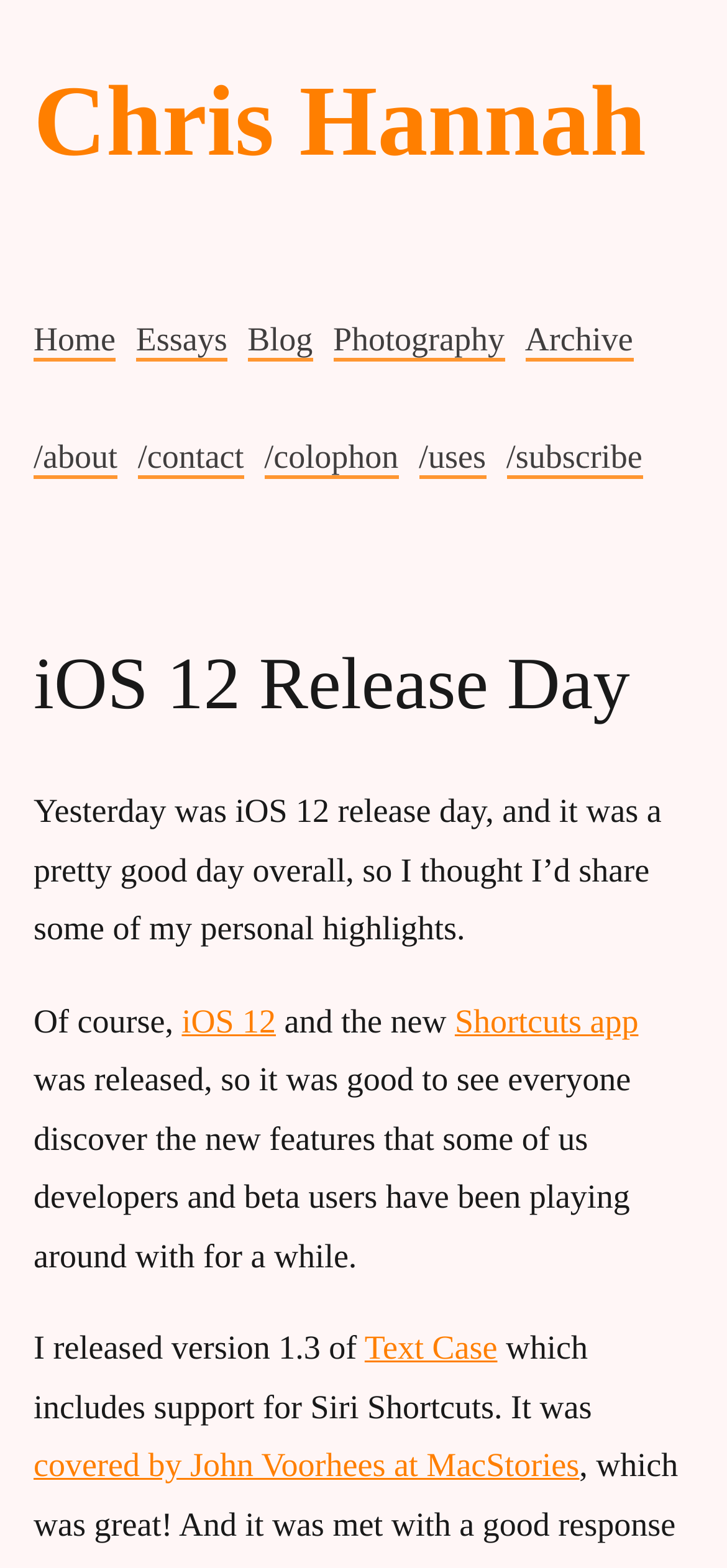Please identify the bounding box coordinates of the element I should click to complete this instruction: 'check out Text Case'. The coordinates should be given as four float numbers between 0 and 1, like this: [left, top, right, bottom].

[0.502, 0.848, 0.684, 0.872]